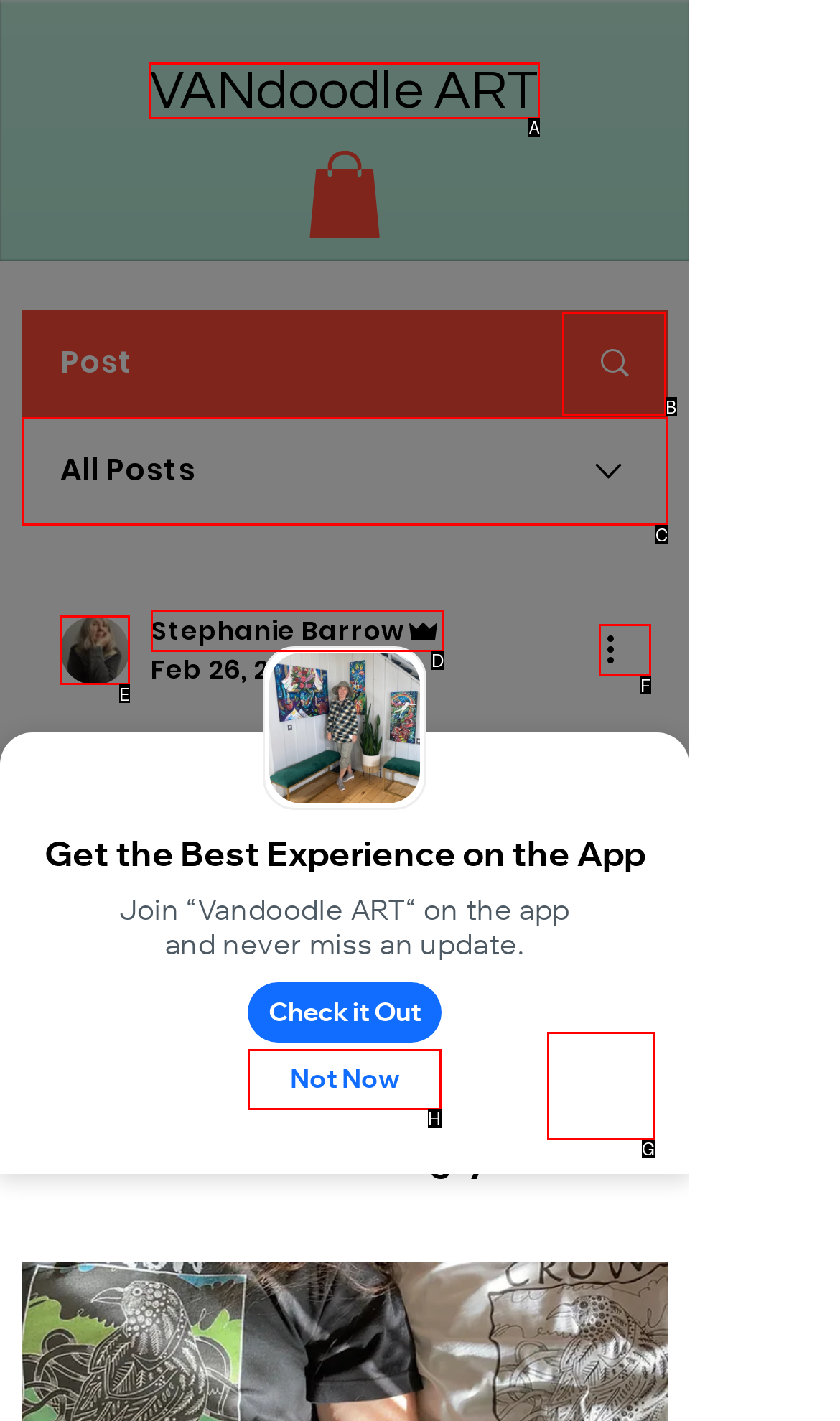Determine the option that aligns with this description: Search
Reply with the option's letter directly.

B